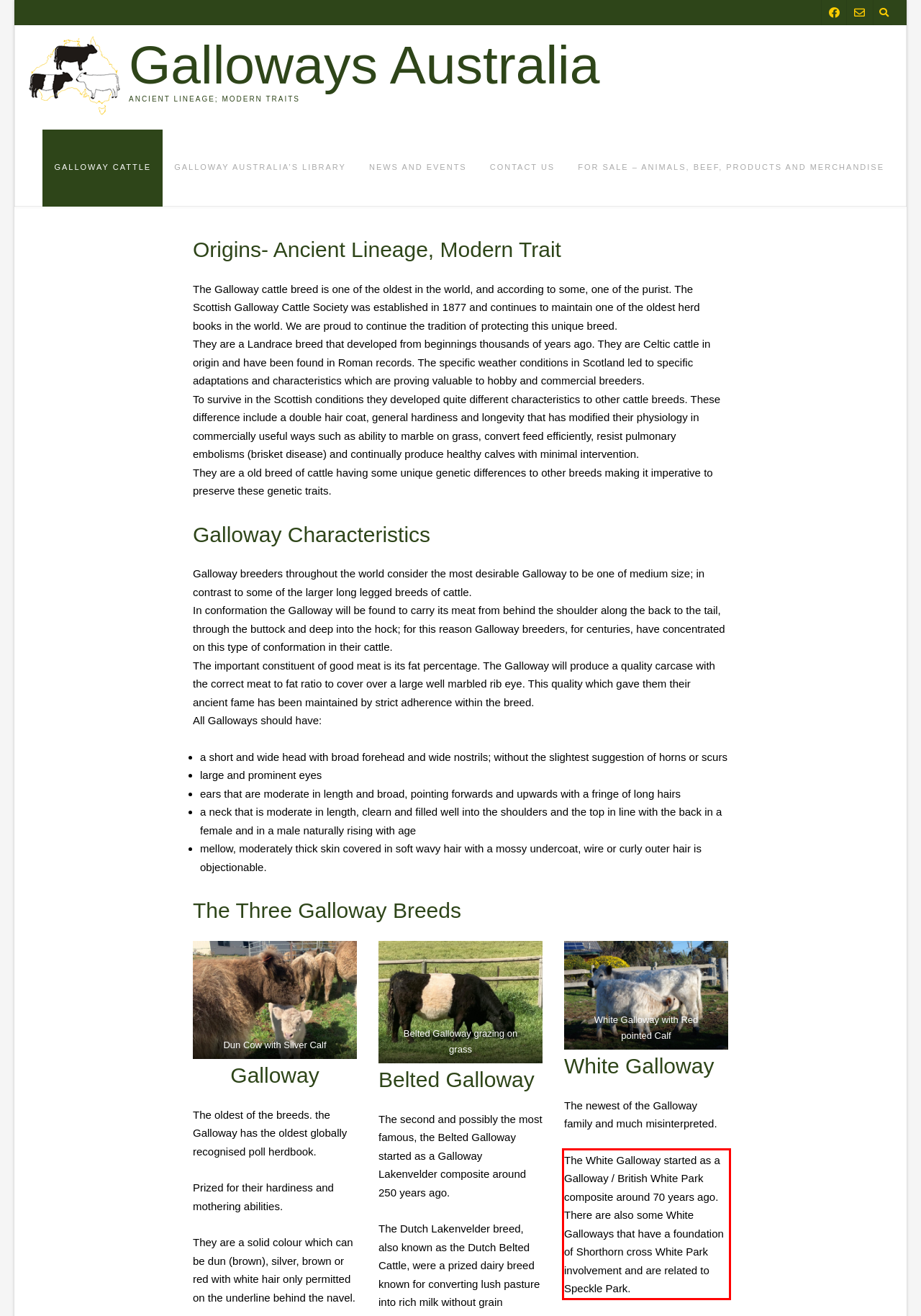Analyze the webpage screenshot and use OCR to recognize the text content in the red bounding box.

The White Galloway started as a Galloway / British White Park composite around 70 years ago. There are also some White Galloways that have a foundation of Shorthorn cross White Park involvement and are related to Speckle Park.